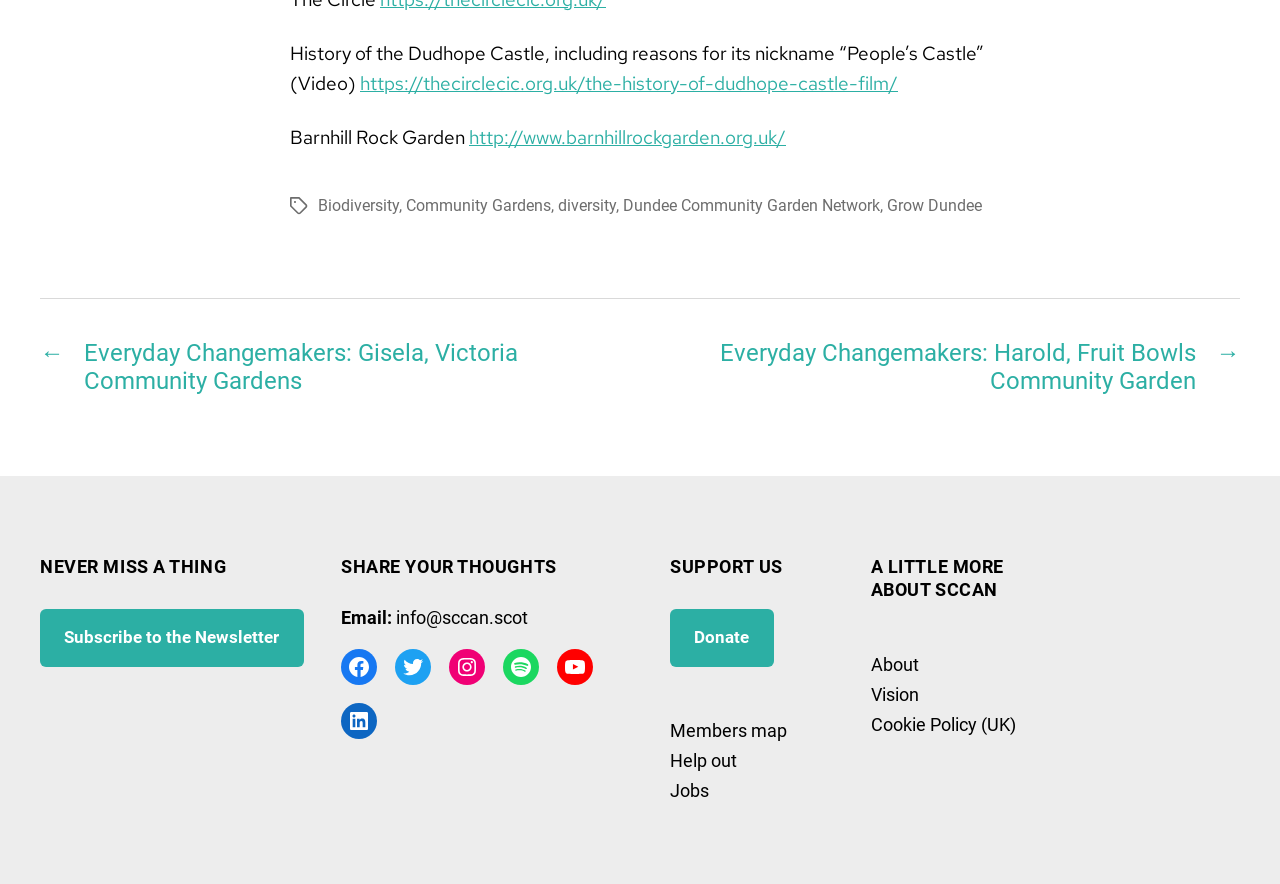Identify the bounding box for the UI element that is described as follows: "Members map".

[0.523, 0.815, 0.615, 0.839]